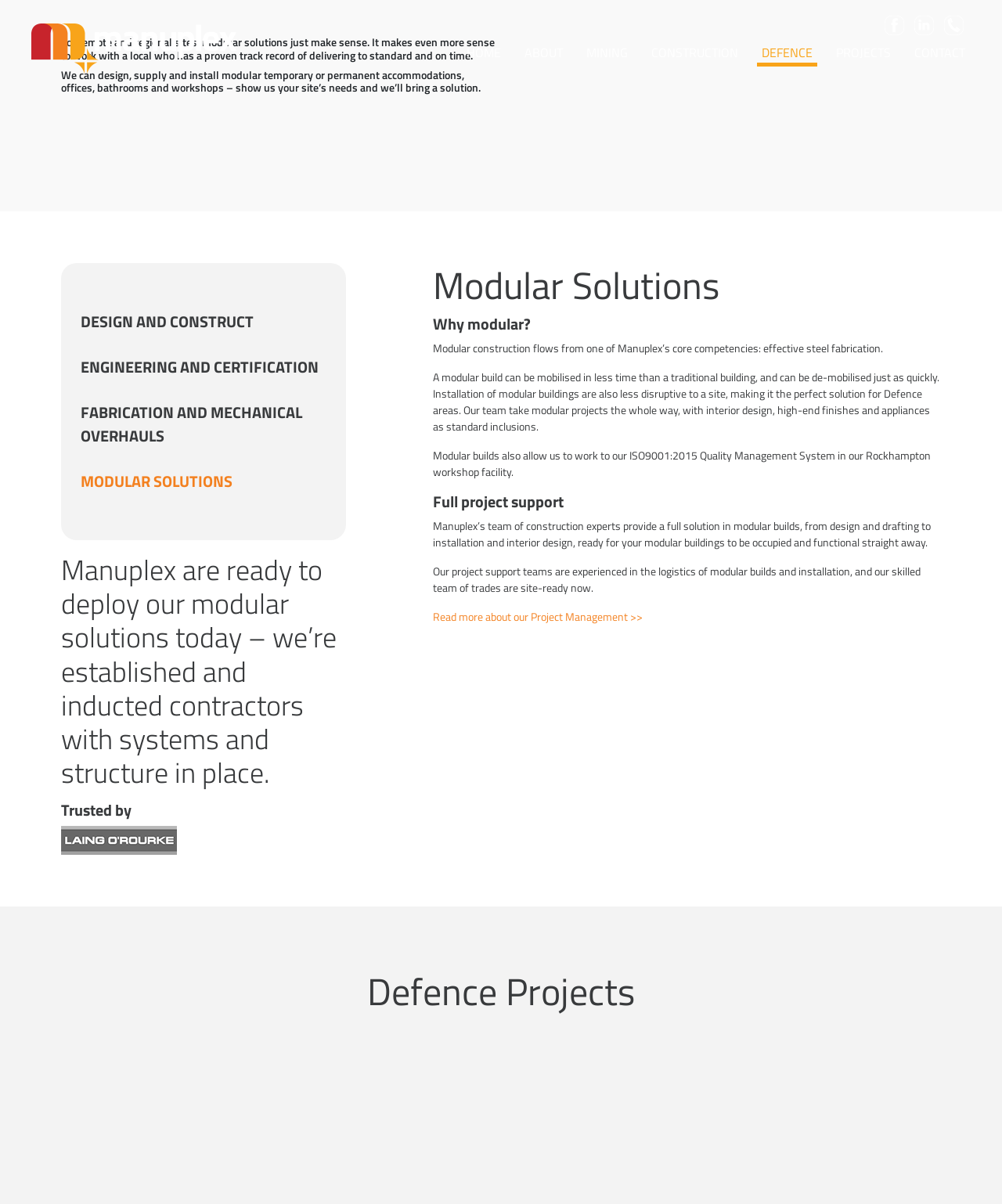What services does Manuplex provide?
Respond with a short answer, either a single word or a phrase, based on the image.

Modular builds, design, supply, installation